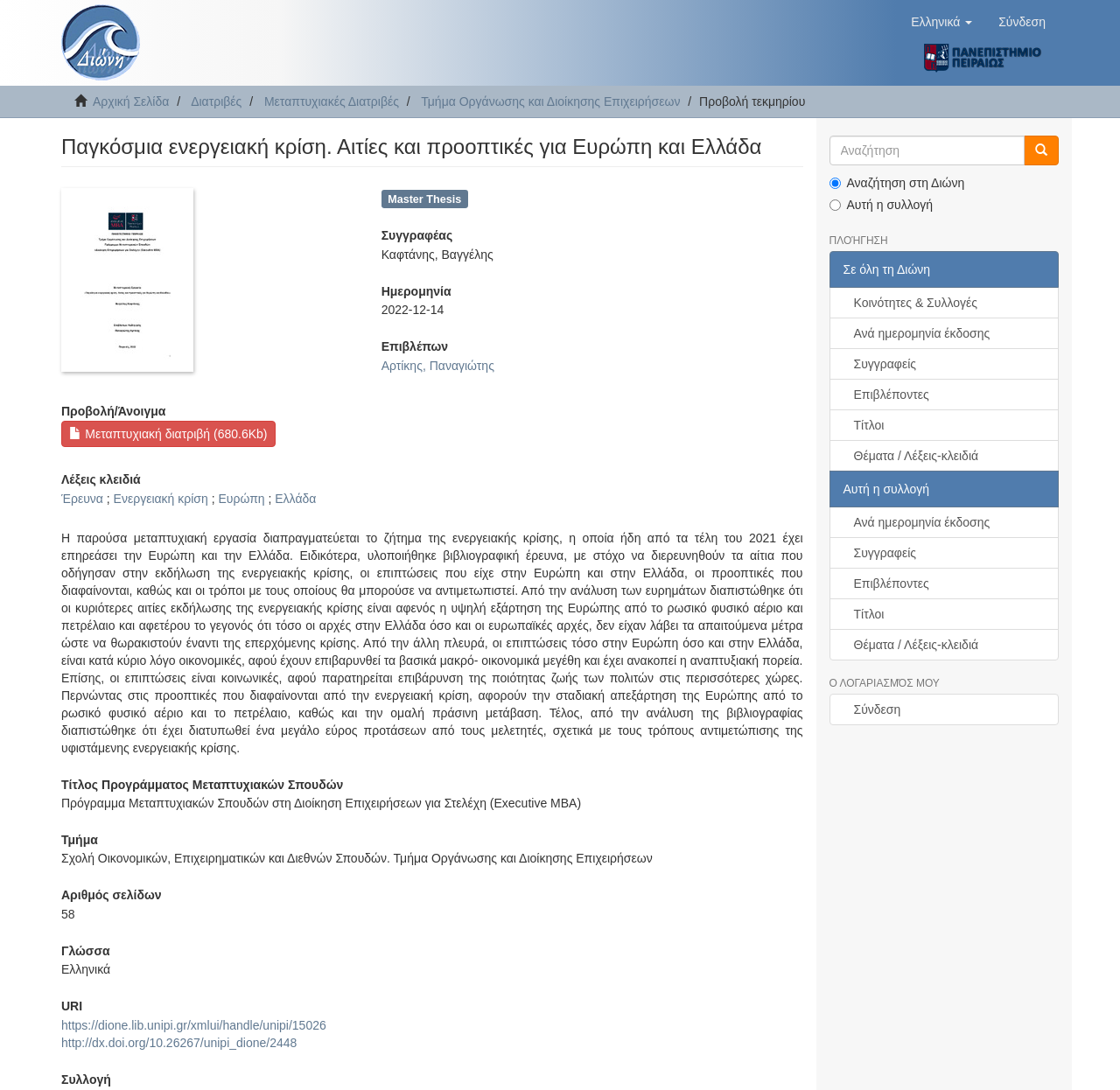Using the given description, provide the bounding box coordinates formatted as (top-left x, top-left y, bottom-right x, bottom-right y), with all values being floating point numbers between 0 and 1. Description: Θέματα / Λέξεις-κλειδιά

[0.74, 0.577, 0.945, 0.606]